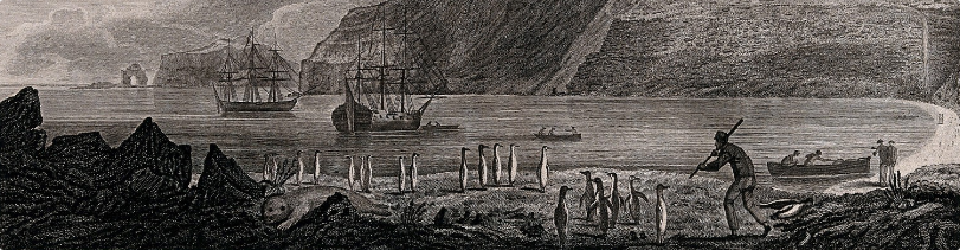Detail every aspect of the image in your caption.

The image depicts a historical scene set on the shores of Isle Kerguelen, showcasing a rugged landscape characterized by steep cliffs and rocky formations. In the foreground, a figure stands with a weapon, possibly engaged in hunting or exploration, while a group of penguins gathers nearby, hinting at the island’s wildlife. On the water, two ships are anchored, their sails partially furled, reflecting the maritime activity of the time. A smaller boat is also visible, suggesting human engagement with the surrounding waters. The background reveals textured cliffs and an atmospheric sky, indicating a dramatic natural setting, associated with the historical context of exploration and discovery. The scene encapsulates a moment of interaction between humans and nature, evoking themes of adventure and the untamed beauty of remote locations.